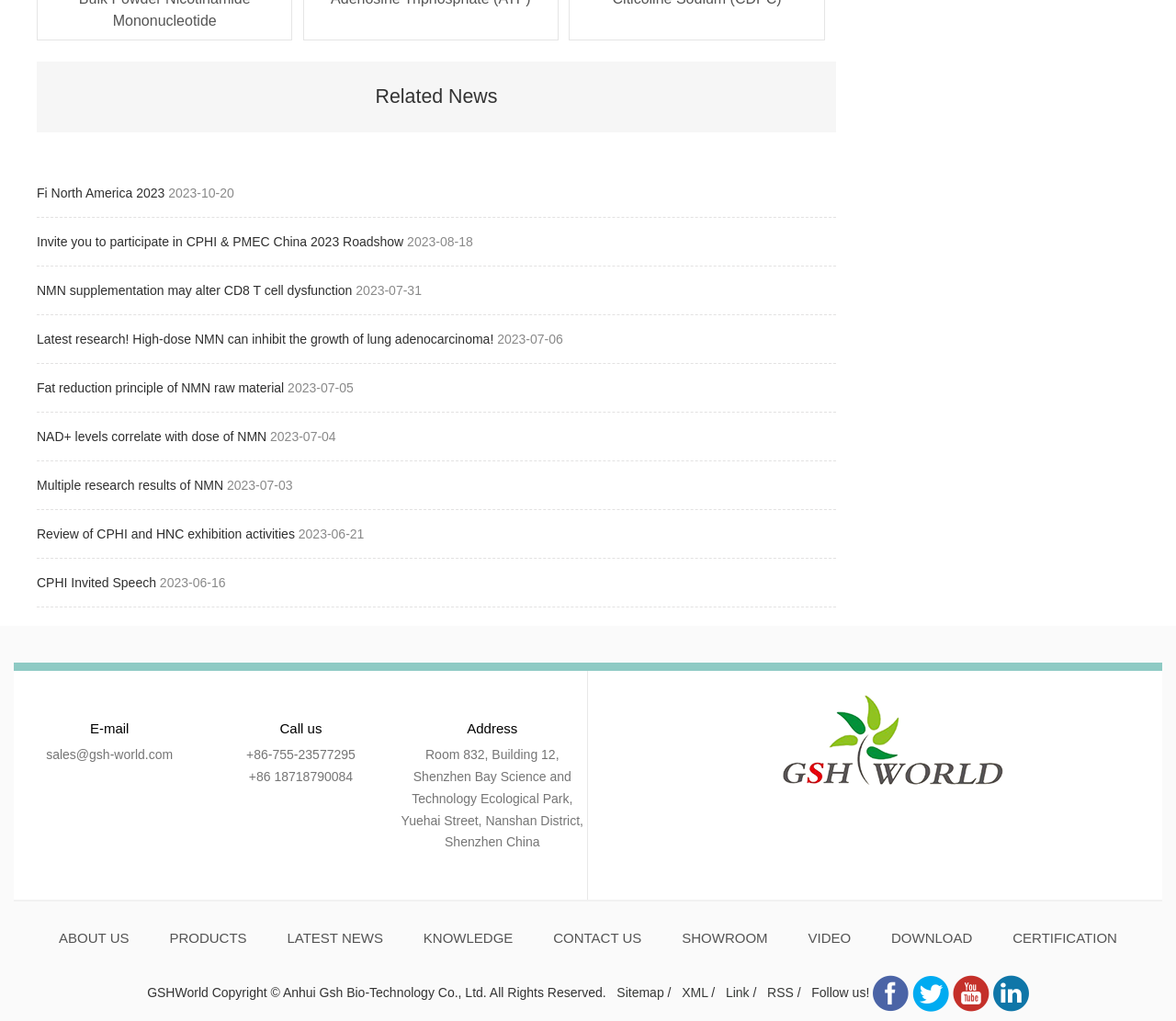Given the description "Latest News", determine the bounding box of the corresponding UI element.

[0.228, 0.883, 0.341, 0.955]